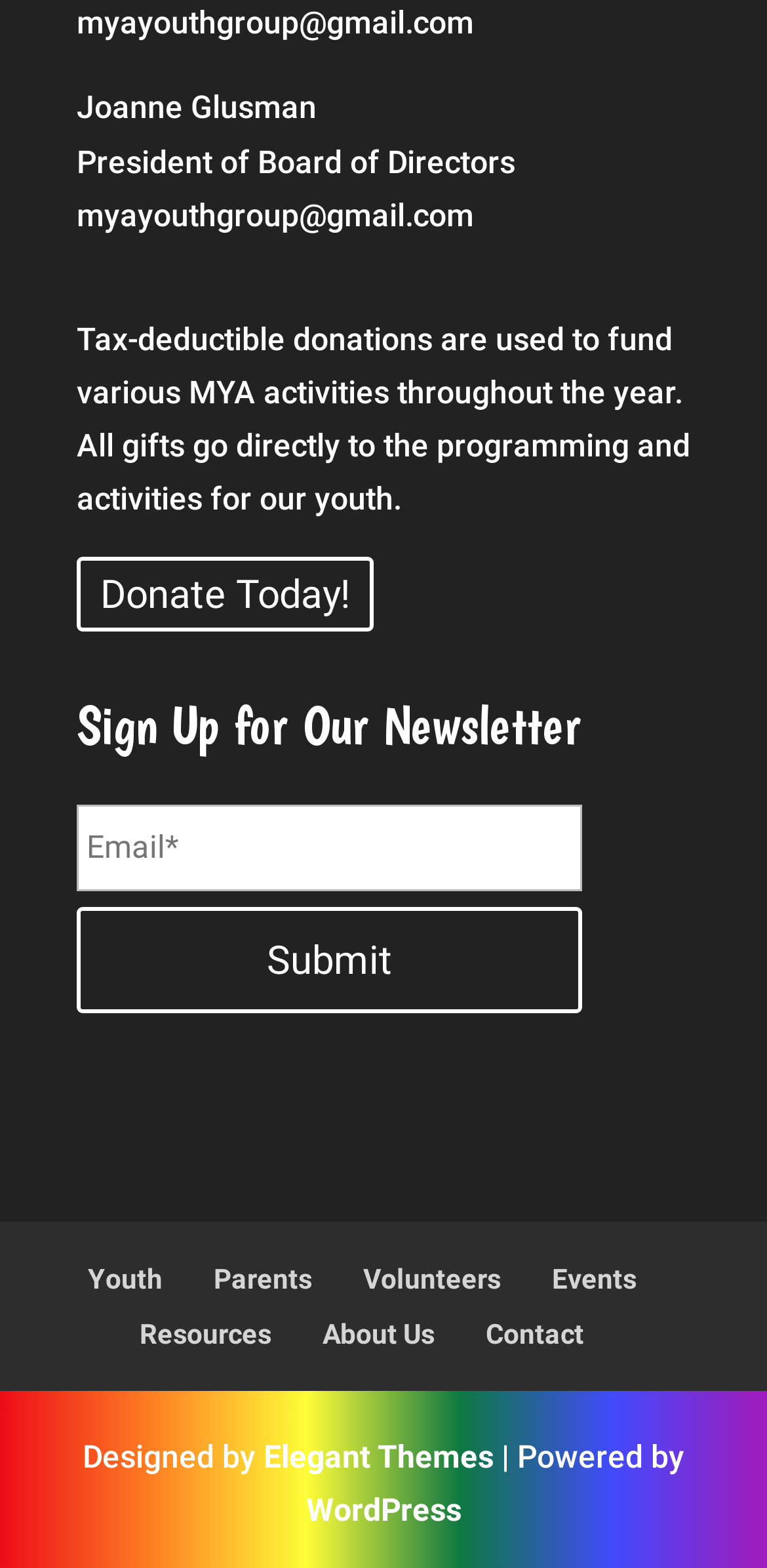Determine the bounding box coordinates for the clickable element to execute this instruction: "Click Donate Today!". Provide the coordinates as four float numbers between 0 and 1, i.e., [left, top, right, bottom].

[0.1, 0.355, 0.487, 0.402]